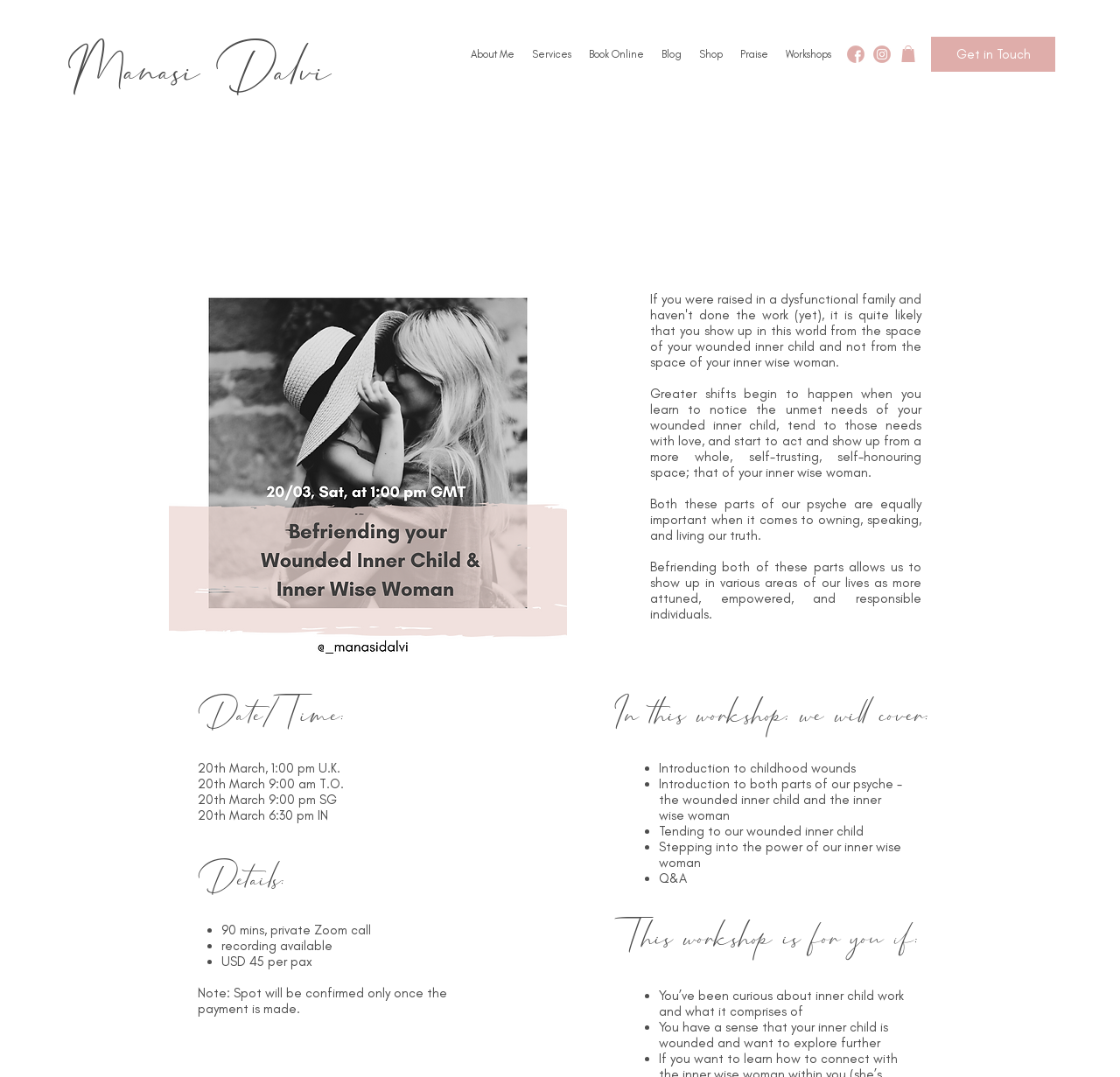Can you find the bounding box coordinates for the UI element given this description: "aria-label="search..." name="q" placeholder="search...""? Provide the coordinates as four float numbers between 0 and 1: [left, top, right, bottom].

None